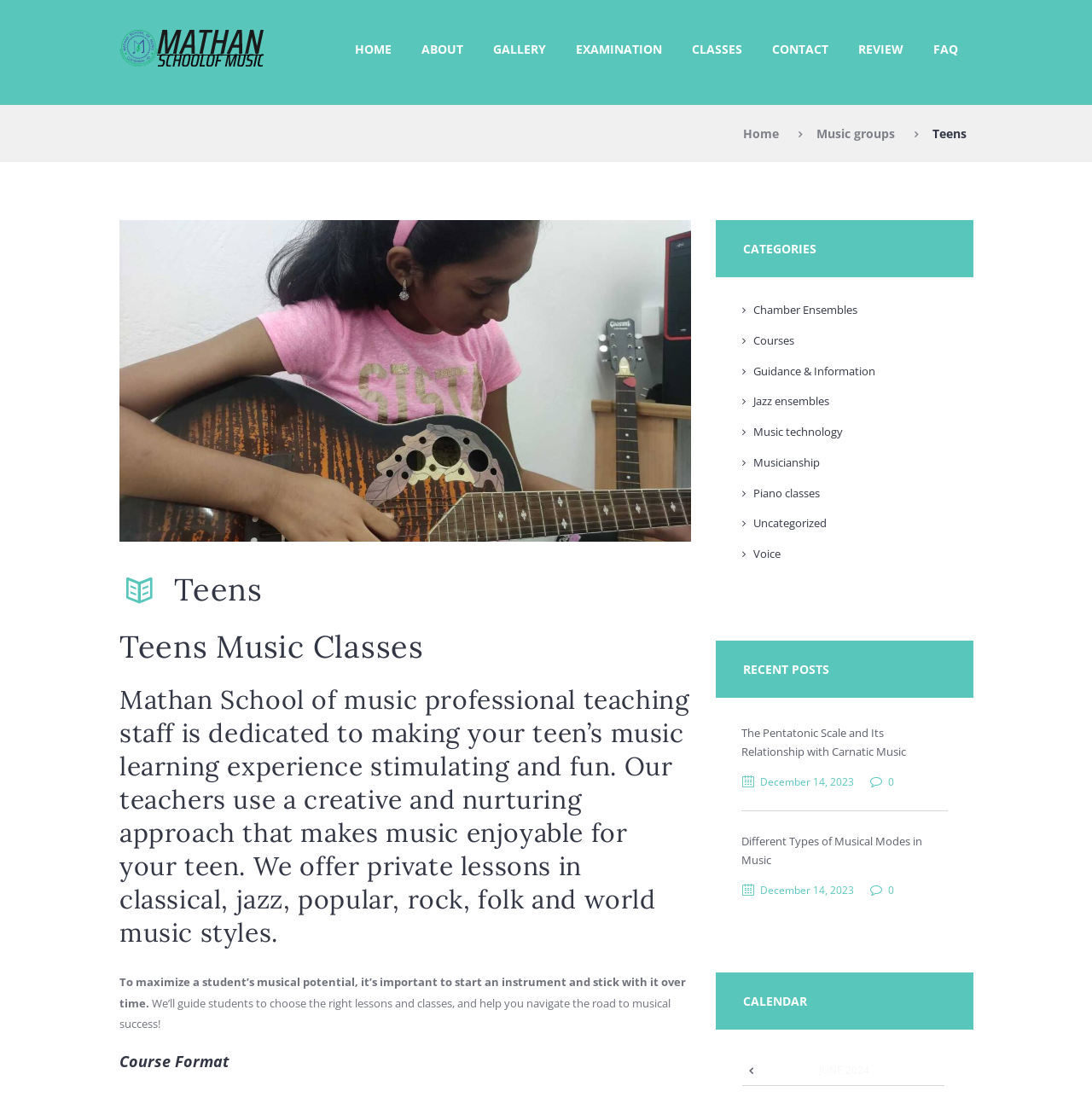What is the importance of starting an instrument and sticking with it?
Answer the question with a single word or phrase by looking at the picture.

To maximize musical potential